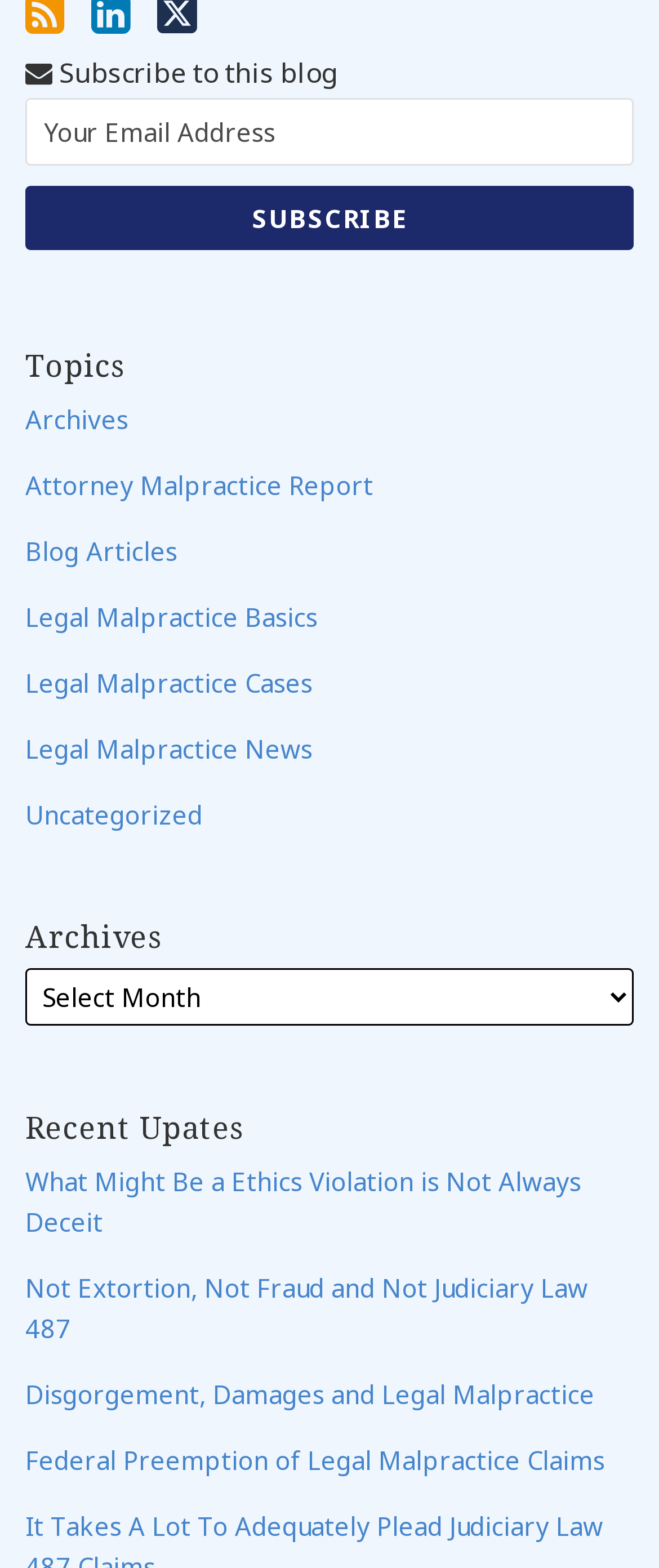Please specify the bounding box coordinates of the clickable region necessary for completing the following instruction: "Select a topic". The coordinates must consist of four float numbers between 0 and 1, i.e., [left, top, right, bottom].

[0.038, 0.222, 0.962, 0.245]